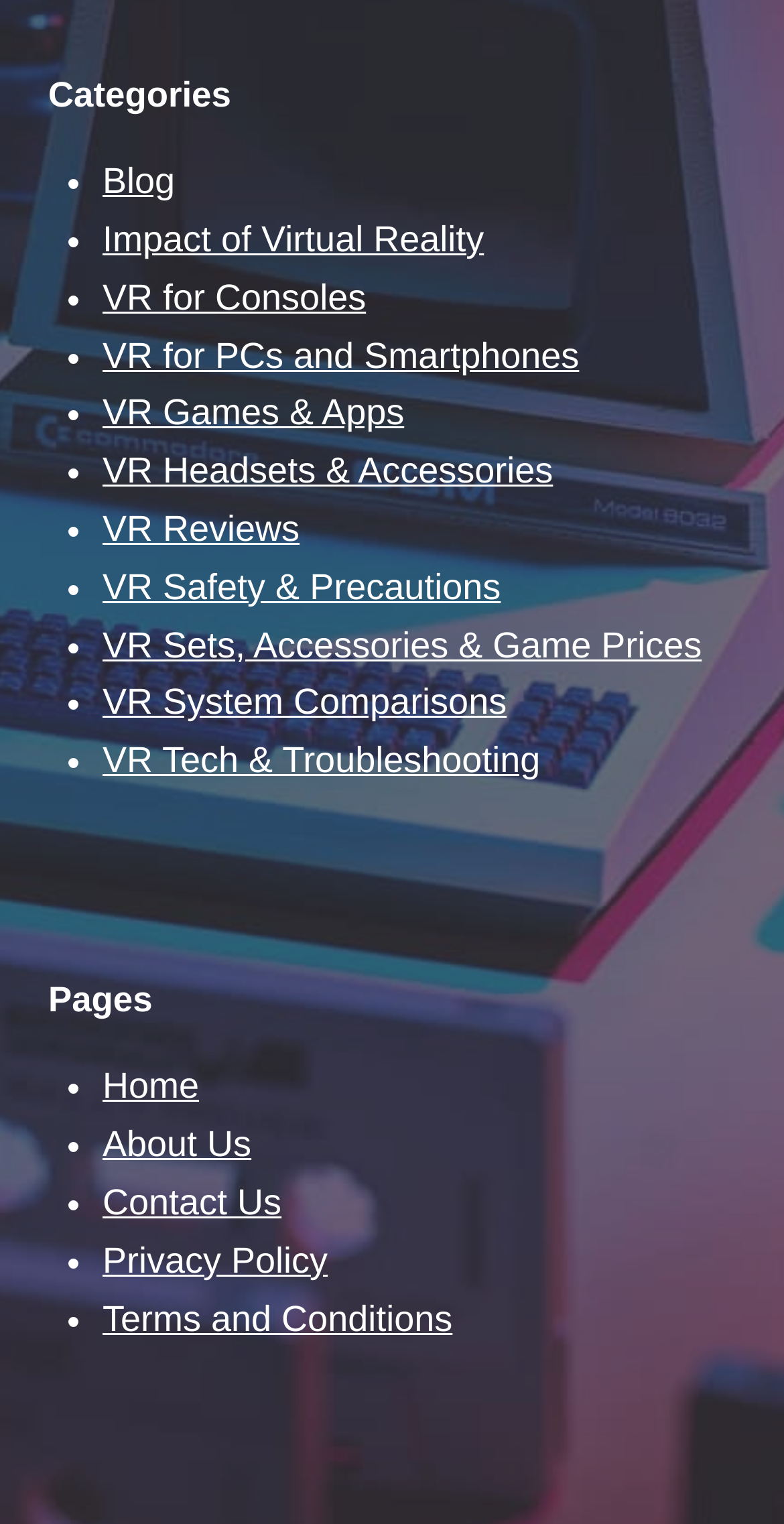Locate the bounding box of the UI element based on this description: "VR for PCs and Smartphones". Provide four float numbers between 0 and 1 as [left, top, right, bottom].

[0.131, 0.22, 0.739, 0.246]